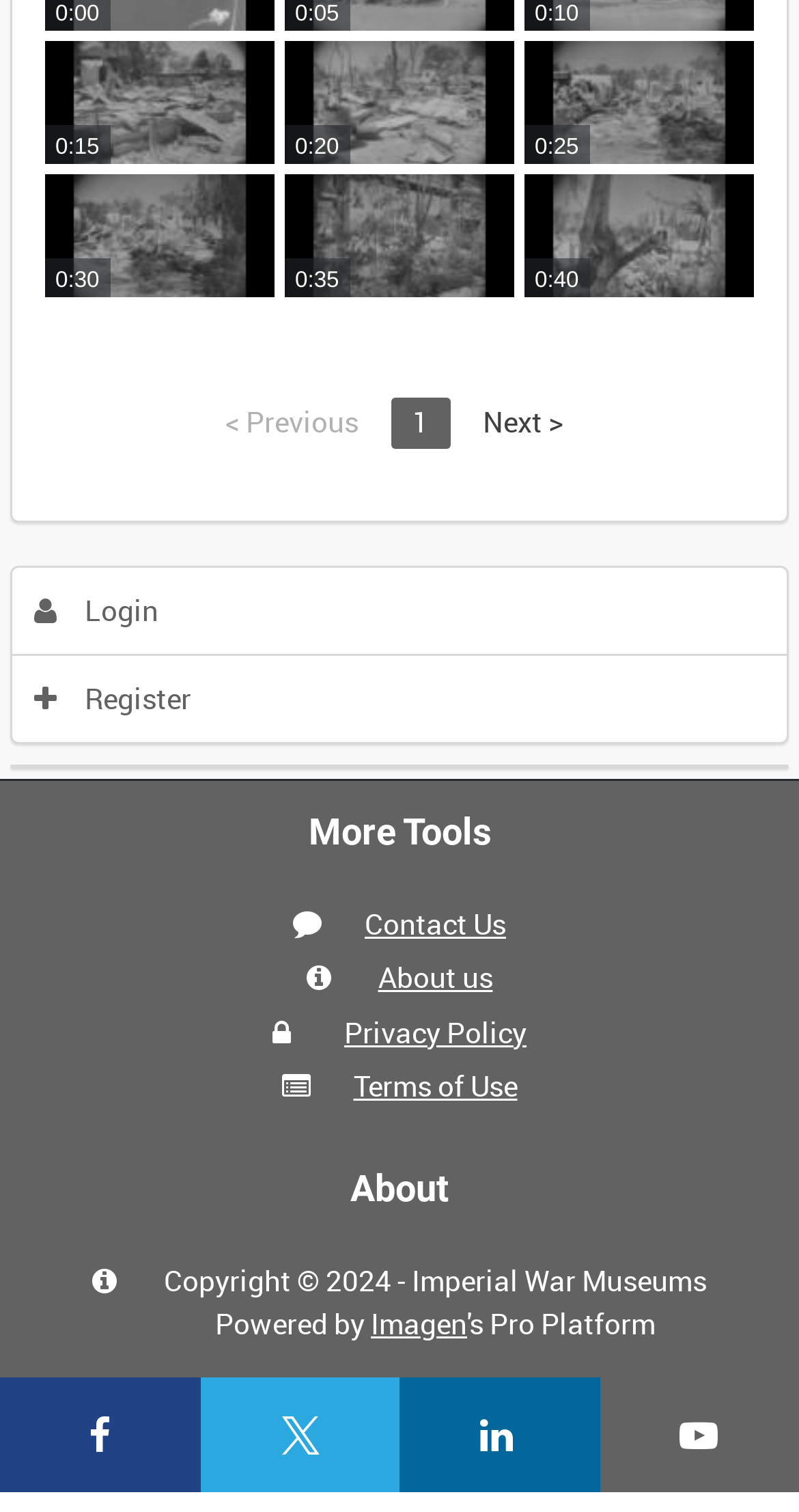Look at the image and give a detailed response to the following question: What is the organization powering the website?

I found the organization powering the website by looking at the link element with the content 'Imagen' which is located next to the 'Powered by' label.